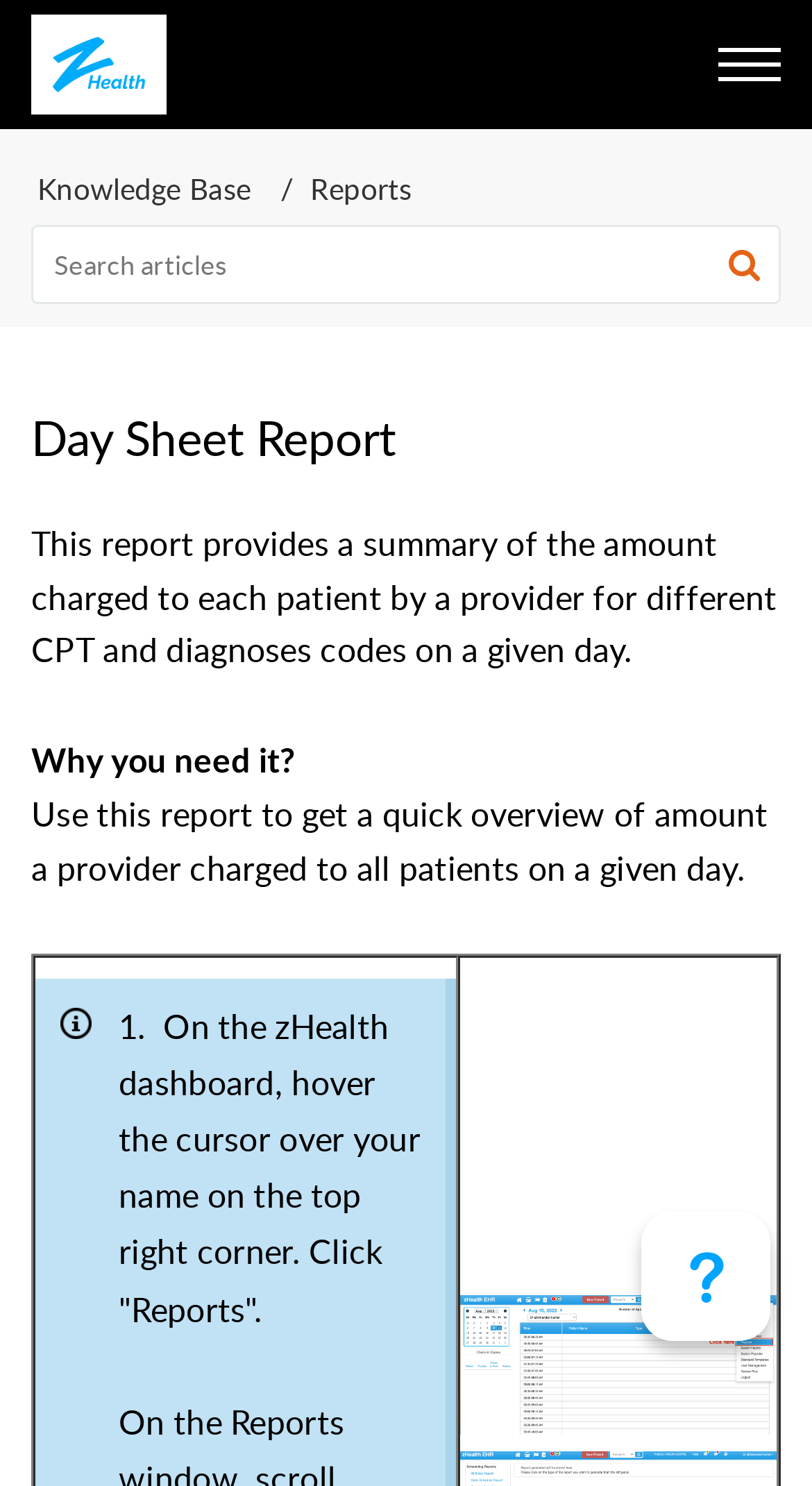Create an in-depth description of the webpage, covering main sections.

The webpage is a report titled "Day Sheet Report" that provides a summary of the amount charged to each patient by a provider for different CPT and diagnoses codes on a given day. At the top left corner, there is a link and an image, likely a logo or icon. Below this, there is a navigation section with breadcrumbs, containing two links: "Knowledge Base" and "Reports". 

To the right of the navigation section, there is a search bar with a textbox labeled "Search articles" and a search button accompanied by a small image. The search bar spans almost the entire width of the page.

Below the search bar, there is a heading that repeats the title "Day Sheet Report". Following this, there is a paragraph of text that summarizes the purpose of the report, stating that it provides a summary of the amount charged to each patient by a provider for different CPT and diagnoses codes on a given day. 

Underneath this paragraph, there is a section with the title "Why you need it?" and a subsequent paragraph that explains the benefits of using this report, which is to get a quick overview of the amount a provider charged to all patients on a given day. This section also contains two small images, one on the left and one on the right.

At the bottom right corner of the page, there is another image.